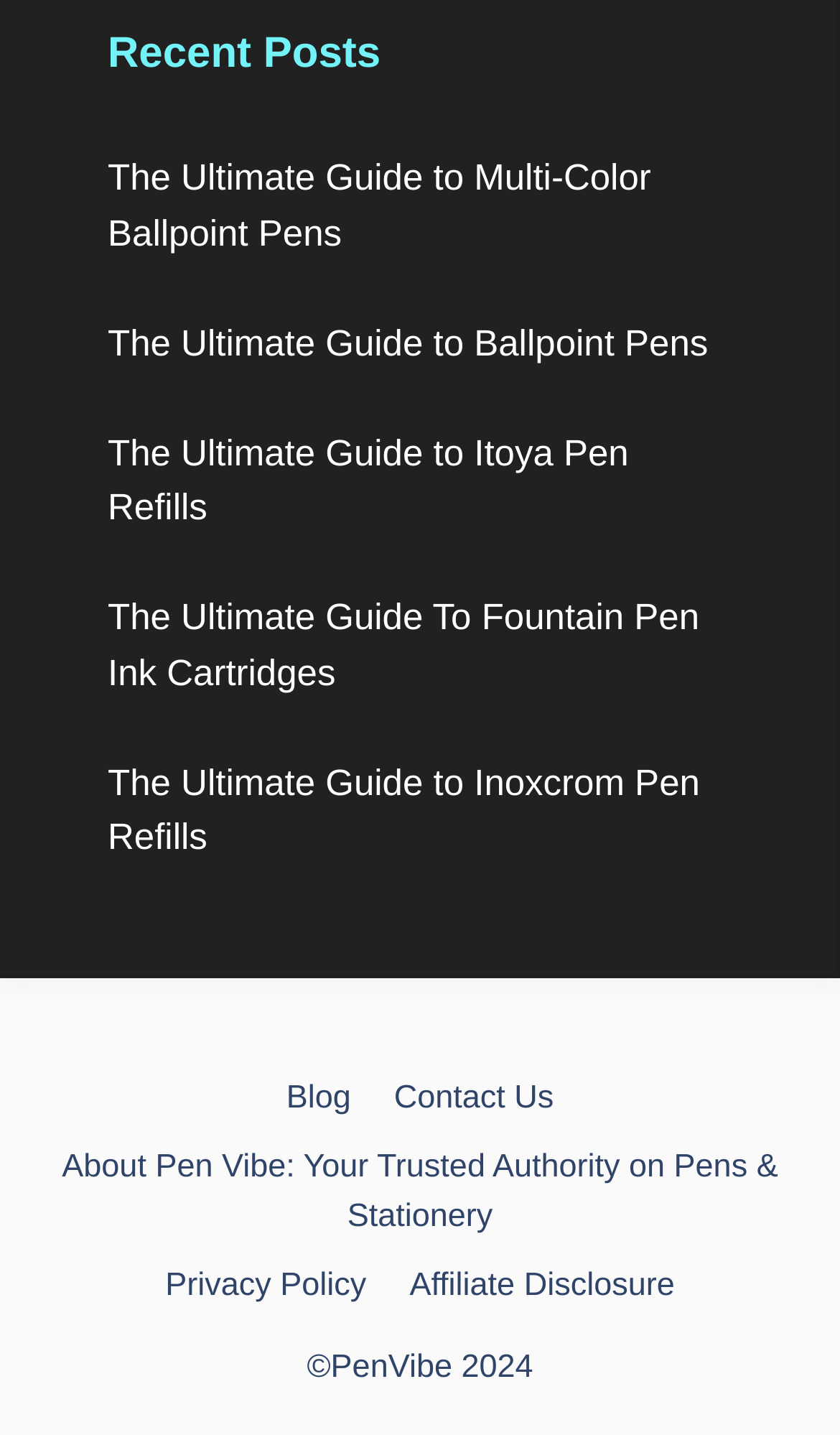Please locate the bounding box coordinates of the element's region that needs to be clicked to follow the instruction: "read the ultimate guide to multi-color ballpoint pens". The bounding box coordinates should be provided as four float numbers between 0 and 1, i.e., [left, top, right, bottom].

[0.128, 0.11, 0.775, 0.177]